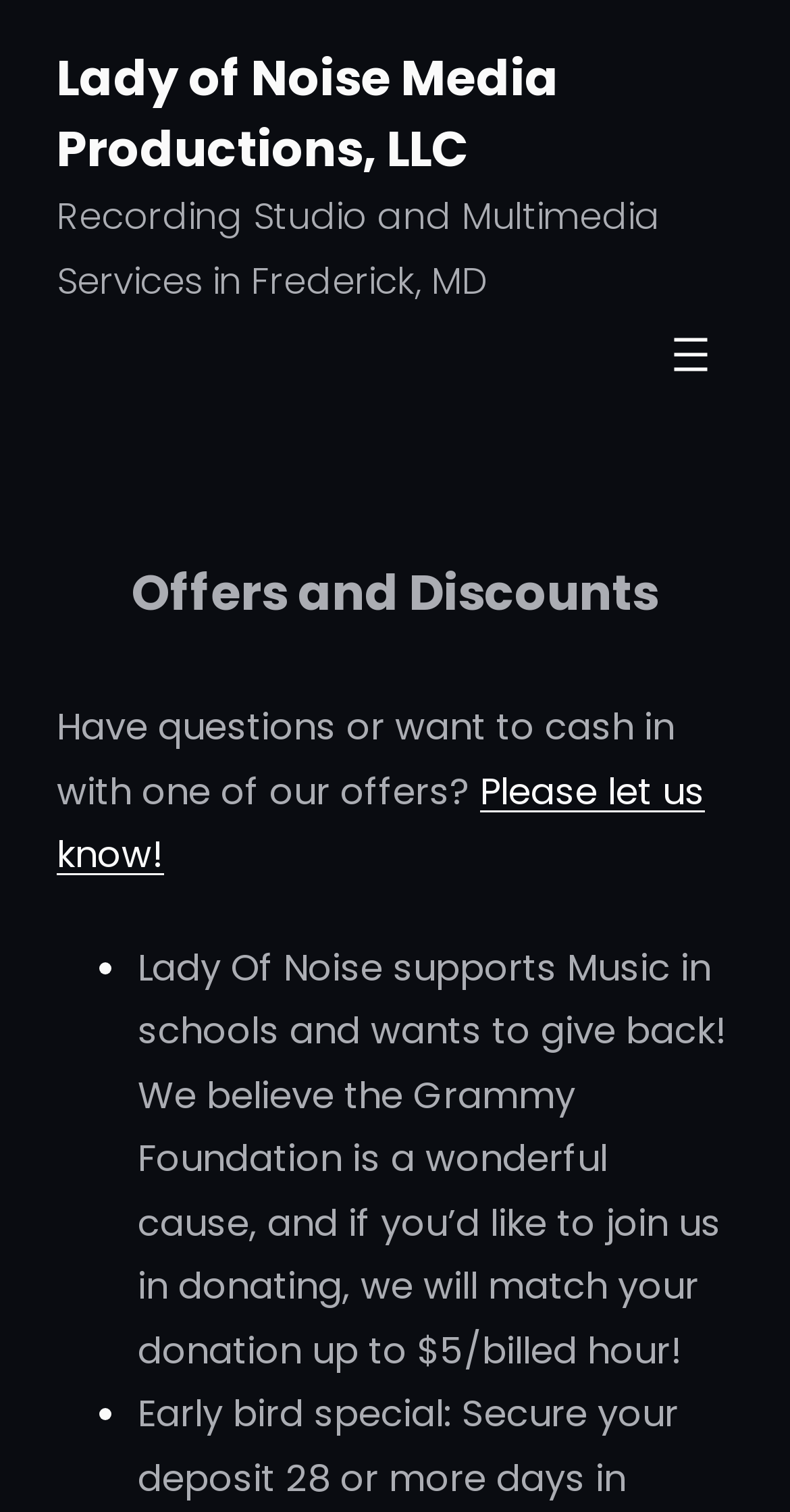Using a single word or phrase, answer the following question: 
What is the name of the media production company?

Lady of Noise Media Productions, LLC